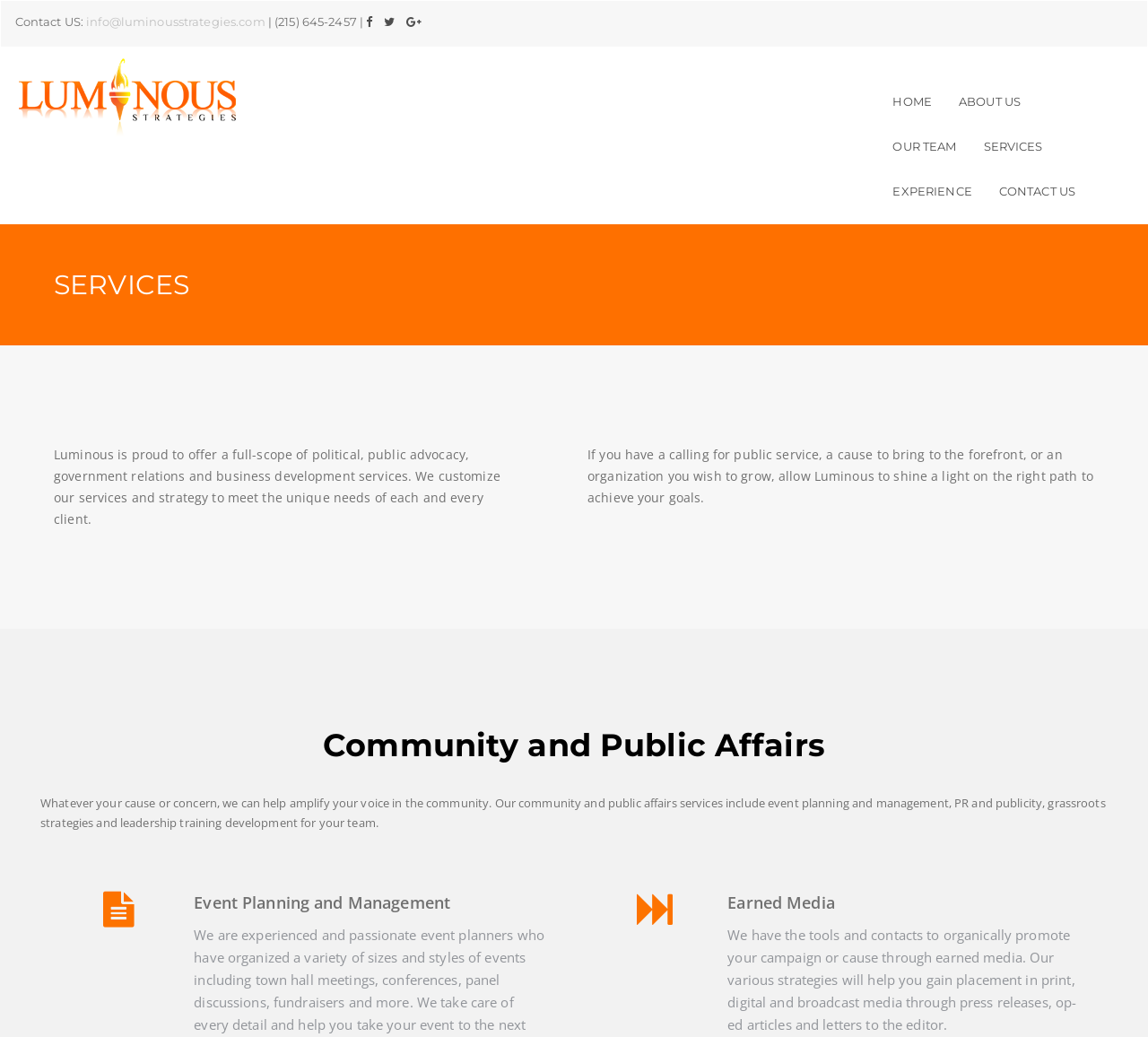Give a one-word or one-phrase response to the question:
What is one type of event planned by Luminous Strategies?

Town hall meetings